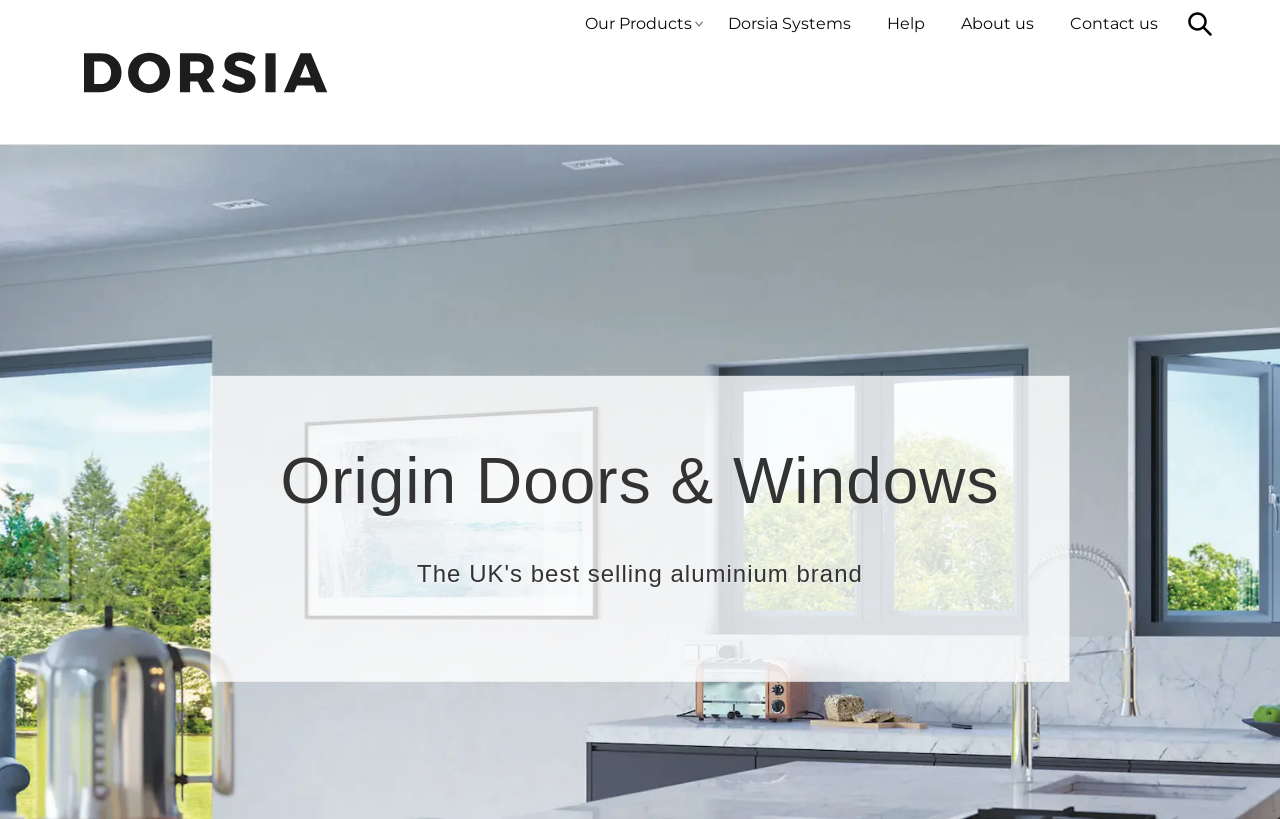Give a concise answer using only one word or phrase for this question:
How many navigation links are present in the top menu?

6